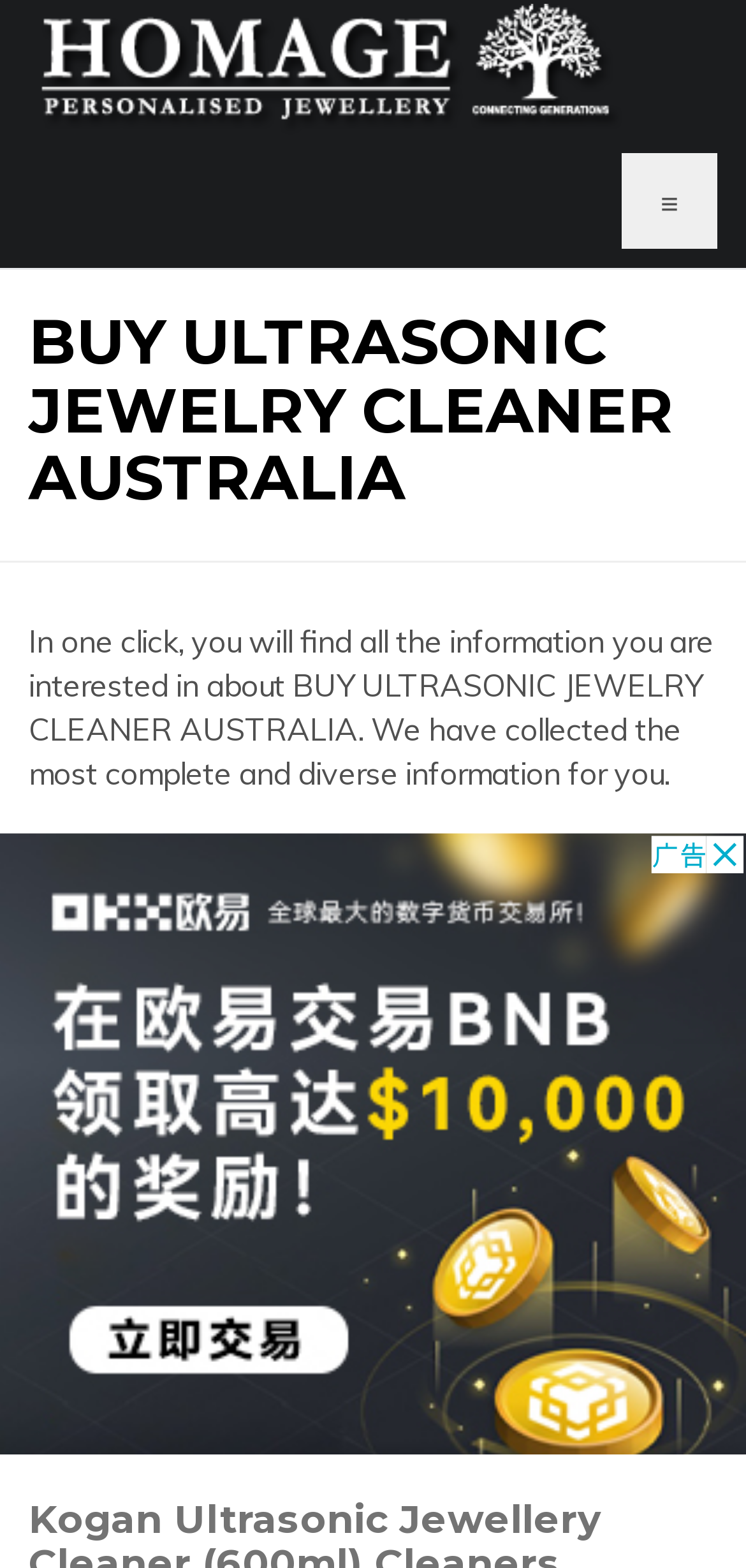Is there a navigation menu on the page?
Refer to the screenshot and respond with a concise word or phrase.

Yes